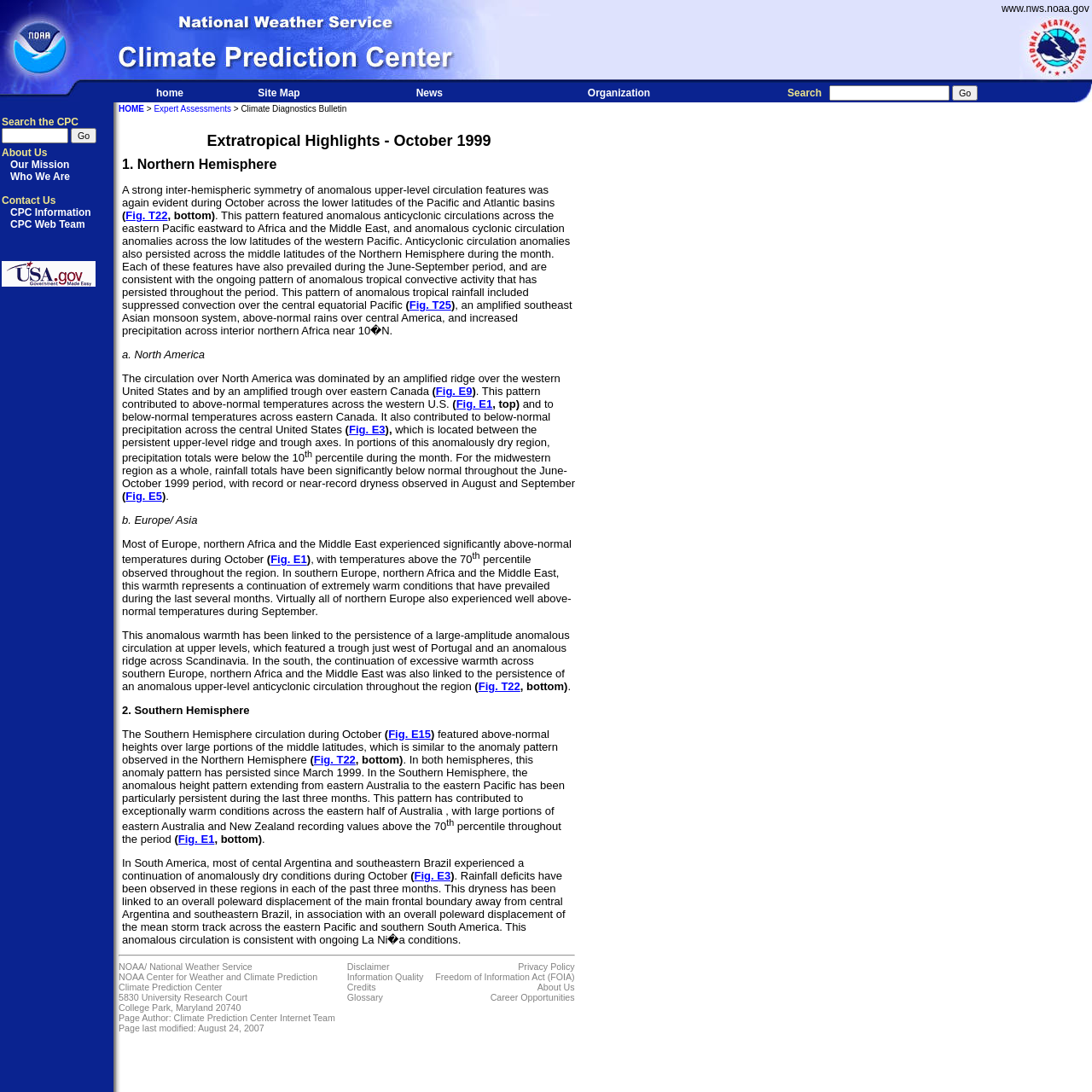Summarize the webpage with a detailed and informative caption.

The webpage is from the Climate Prediction Center, a part of the National Weather Service. At the top, there is a navigation menu with links to "home", "Site Map", "News", "Organization", and a search bar. Below the menu, there is a section with links to "About Us", "Our Mission", "Who We Are", "Contact Us", "CPC Information", and "CPC Web Team". 

The main content of the webpage is a report on climate diagnostics, specifically the Extratropical Highlights for October 1999. The report is divided into two sections: Northern Hemisphere and Southern Hemisphere. The Northern Hemisphere section discusses the circulation patterns, temperature, and precipitation anomalies in North America and Europe/Asia. The Southern Hemisphere section discusses the circulation patterns and temperature anomalies in South America and Australia.

Throughout the report, there are references to figures (e.g., Fig. T22, Fig. E1) that are not displayed on the webpage. The text is dense and technical, suggesting that the webpage is intended for an audience with a background in meteorology or climate science.